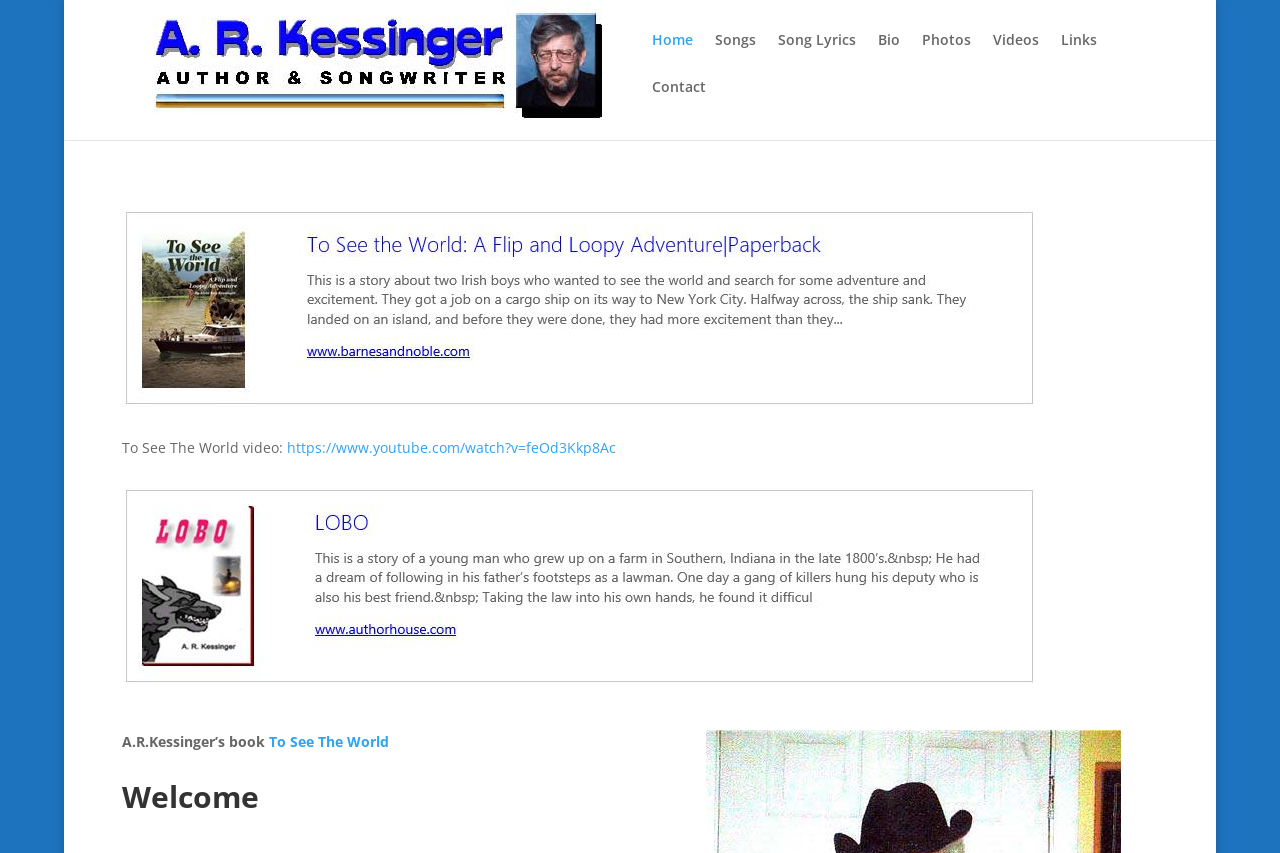Please determine the bounding box coordinates of the element to click on in order to accomplish the following task: "go to Home page". Ensure the coordinates are four float numbers ranging from 0 to 1, i.e., [left, top, right, bottom].

[0.509, 0.039, 0.541, 0.094]